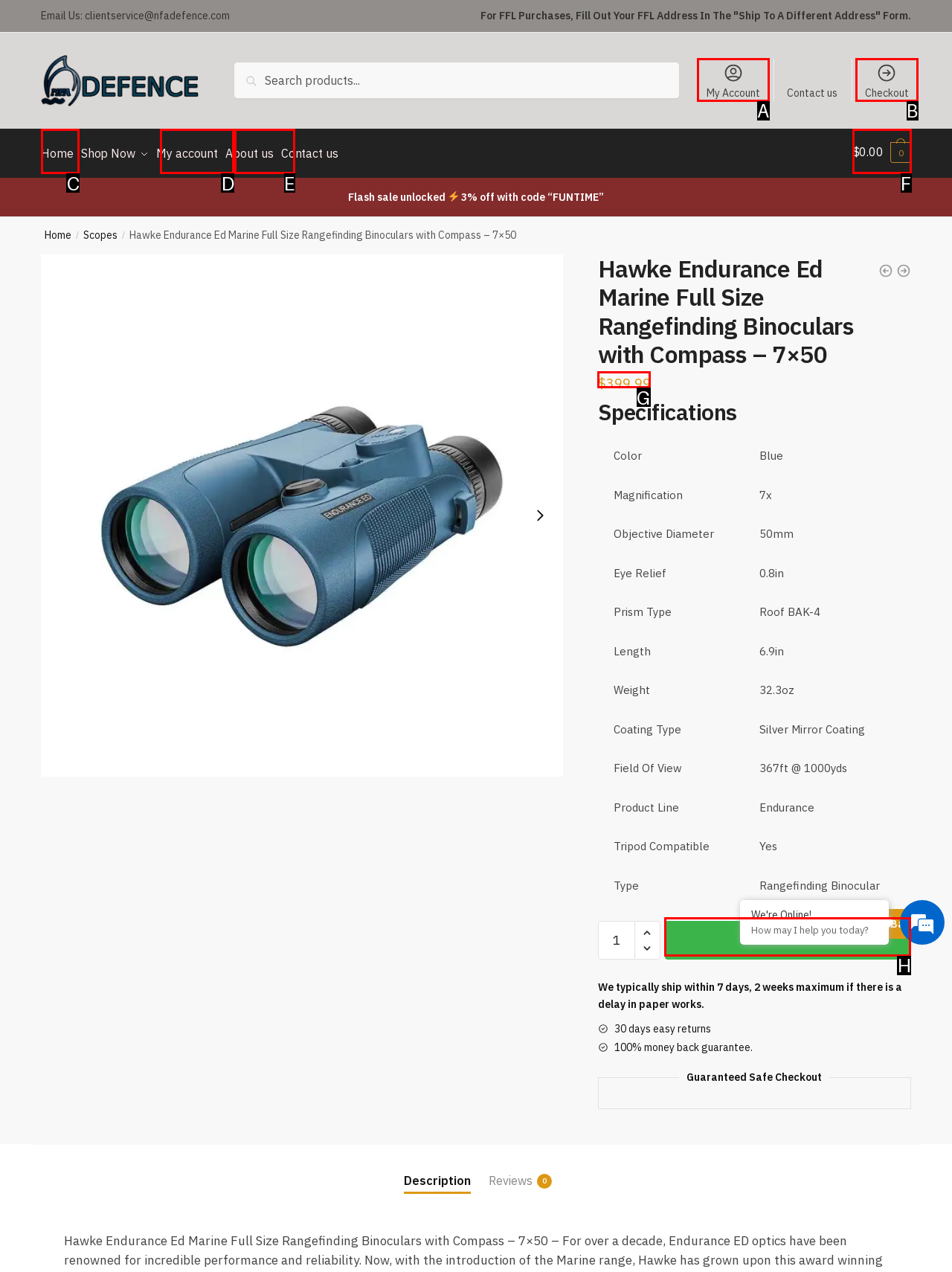Find the option you need to click to complete the following instruction: Check the price
Answer with the corresponding letter from the choices given directly.

G